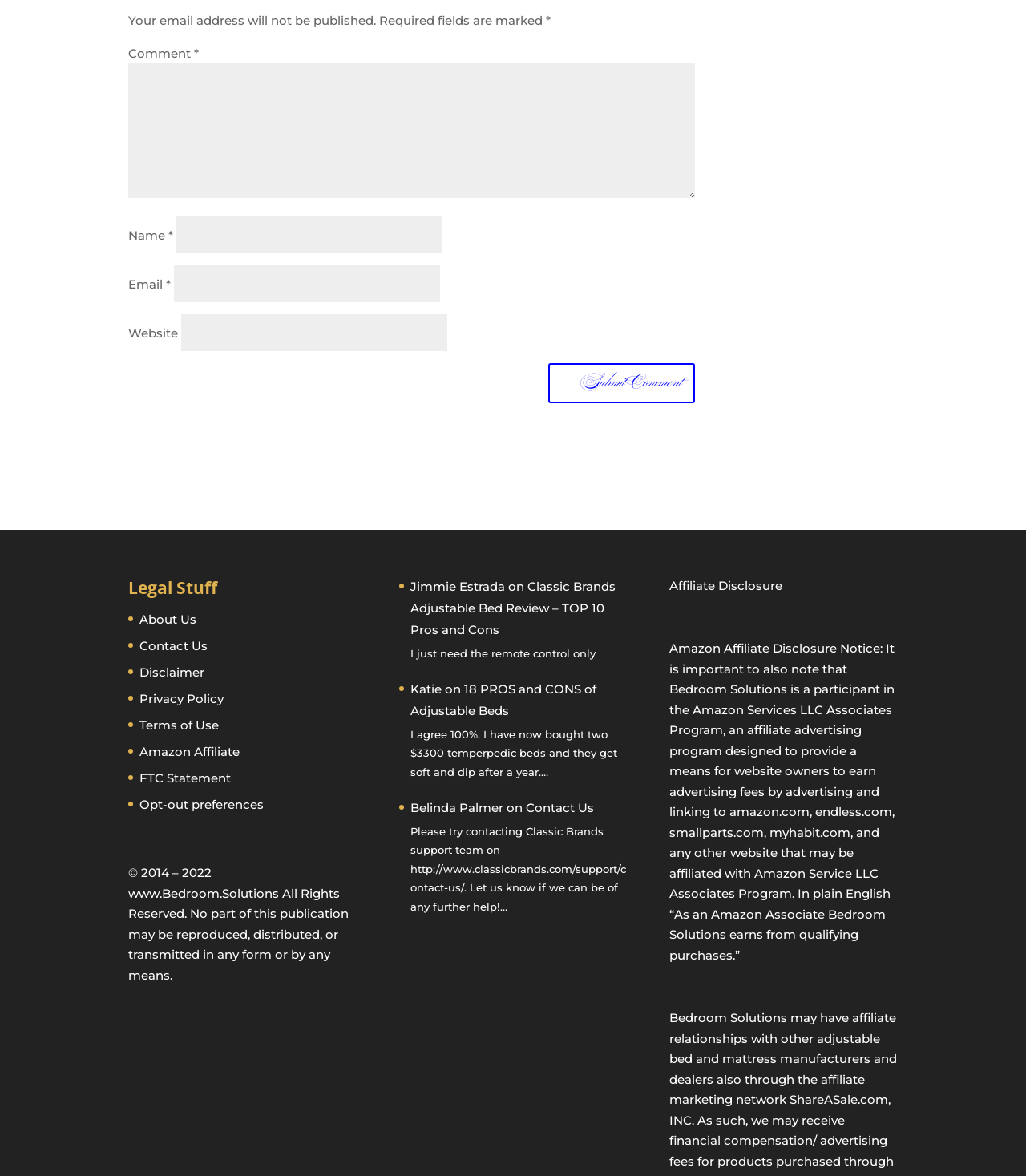What is the purpose of the textbox labeled 'Comment'?
Refer to the screenshot and respond with a concise word or phrase.

To enter a comment